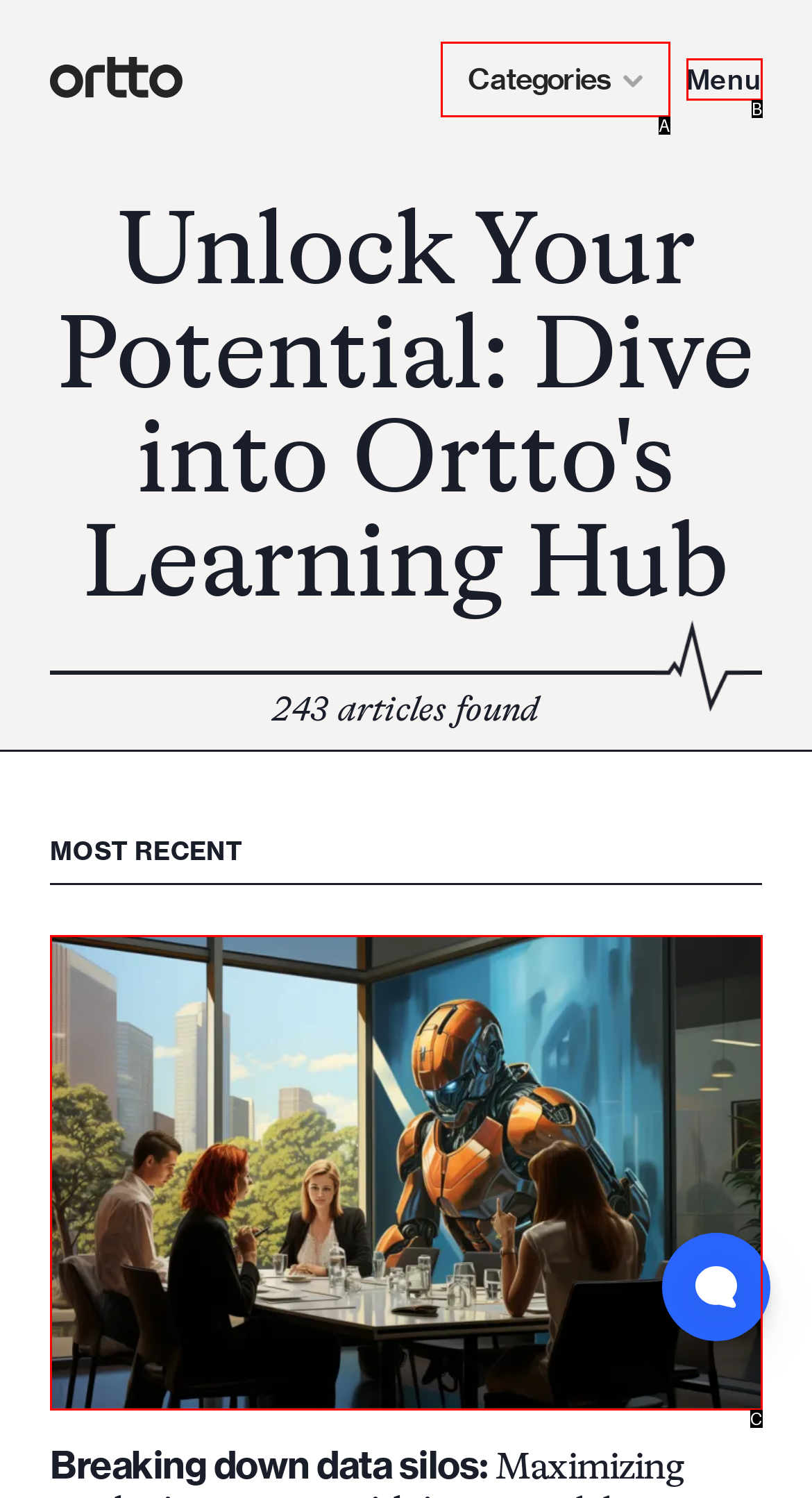Identify which option matches the following description: Categories
Answer by giving the letter of the correct option directly.

A